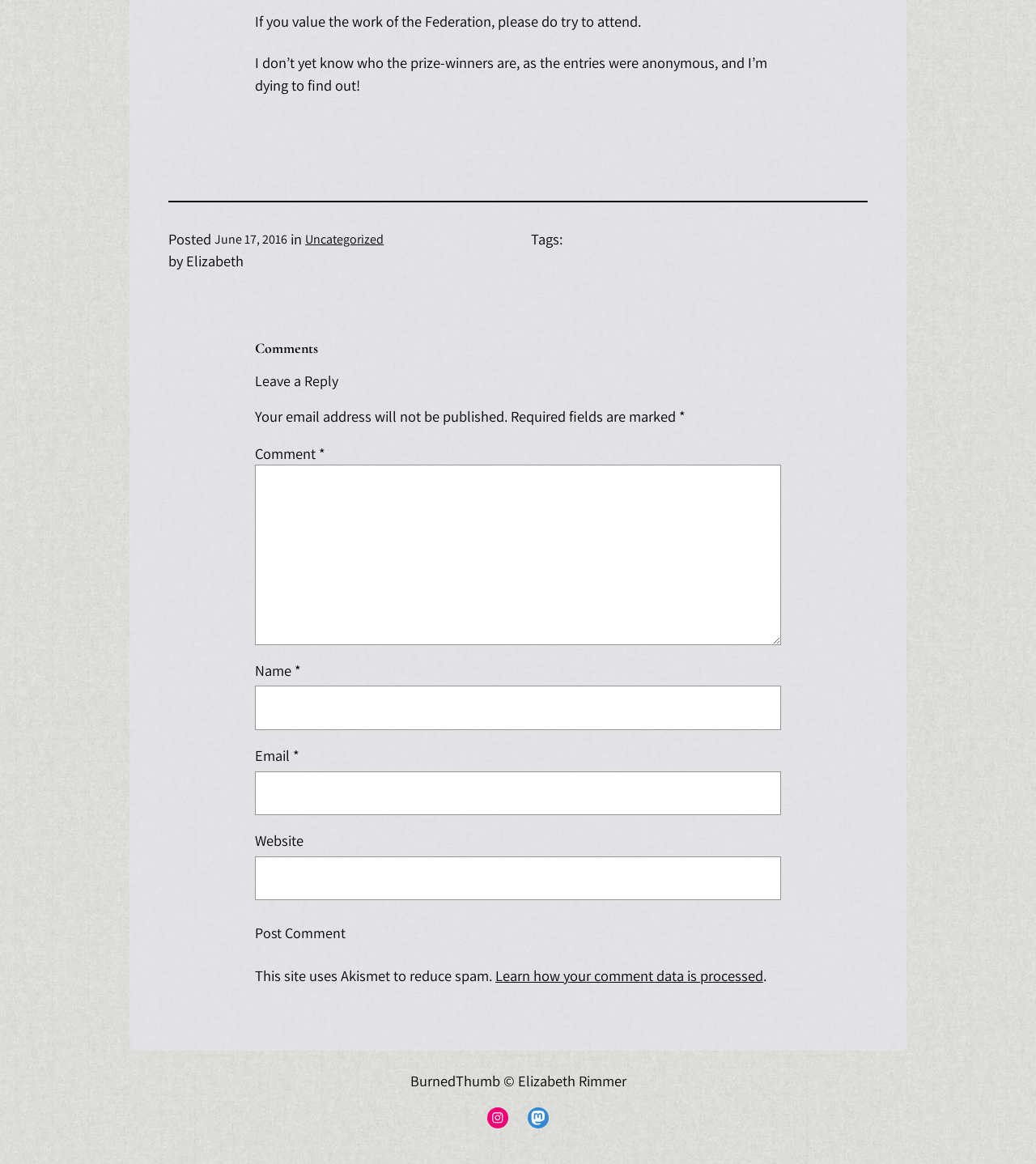Identify the bounding box for the described UI element. Provide the coordinates in (top-left x, top-left y, bottom-right x, bottom-right y) format with values ranging from 0 to 1: name="submit" value="Post Comment"

[0.246, 0.786, 0.359, 0.816]